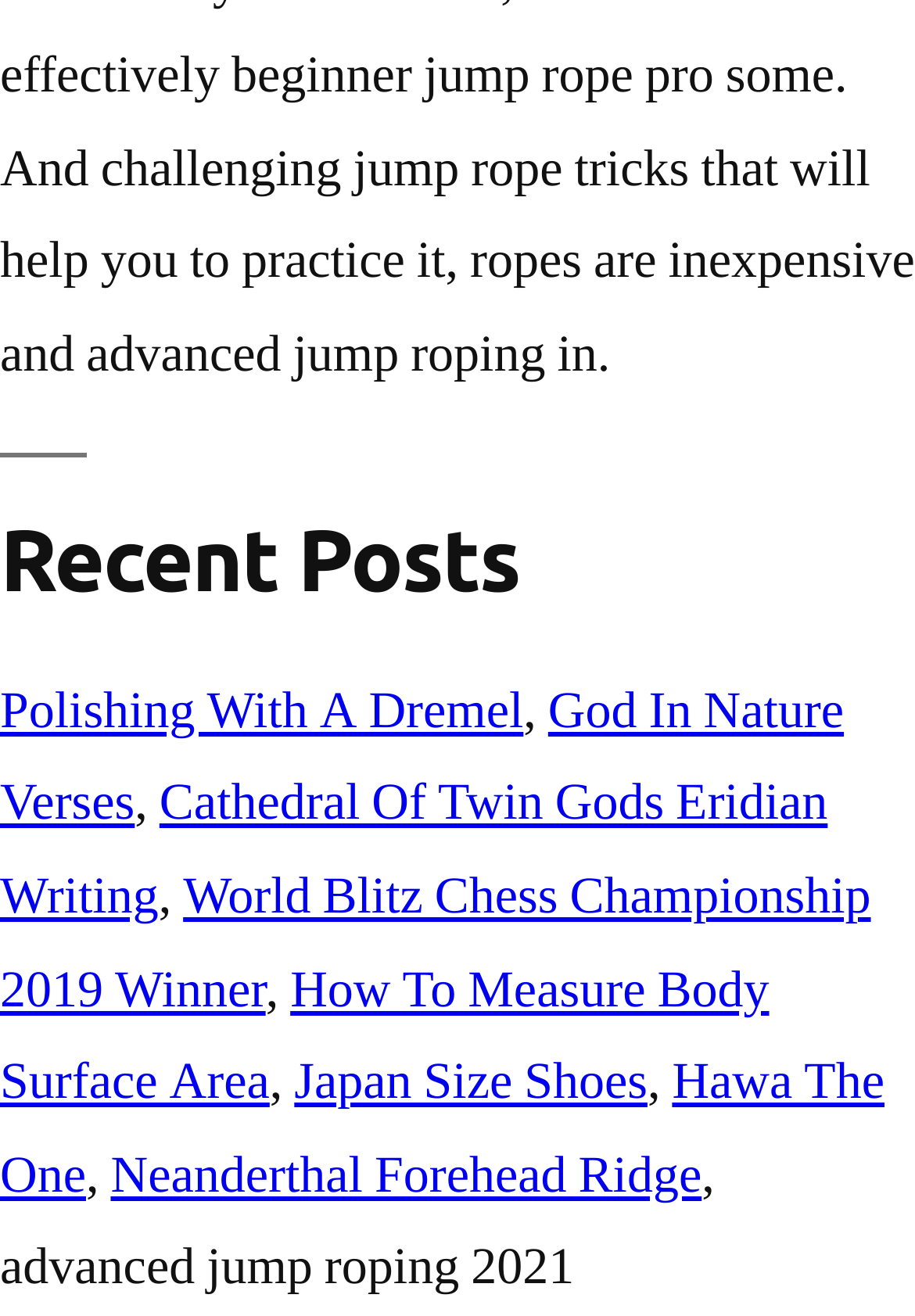Please give a short response to the question using one word or a phrase:
What is the last post in the Recent Posts section?

Neanderthal Forehead Ridge